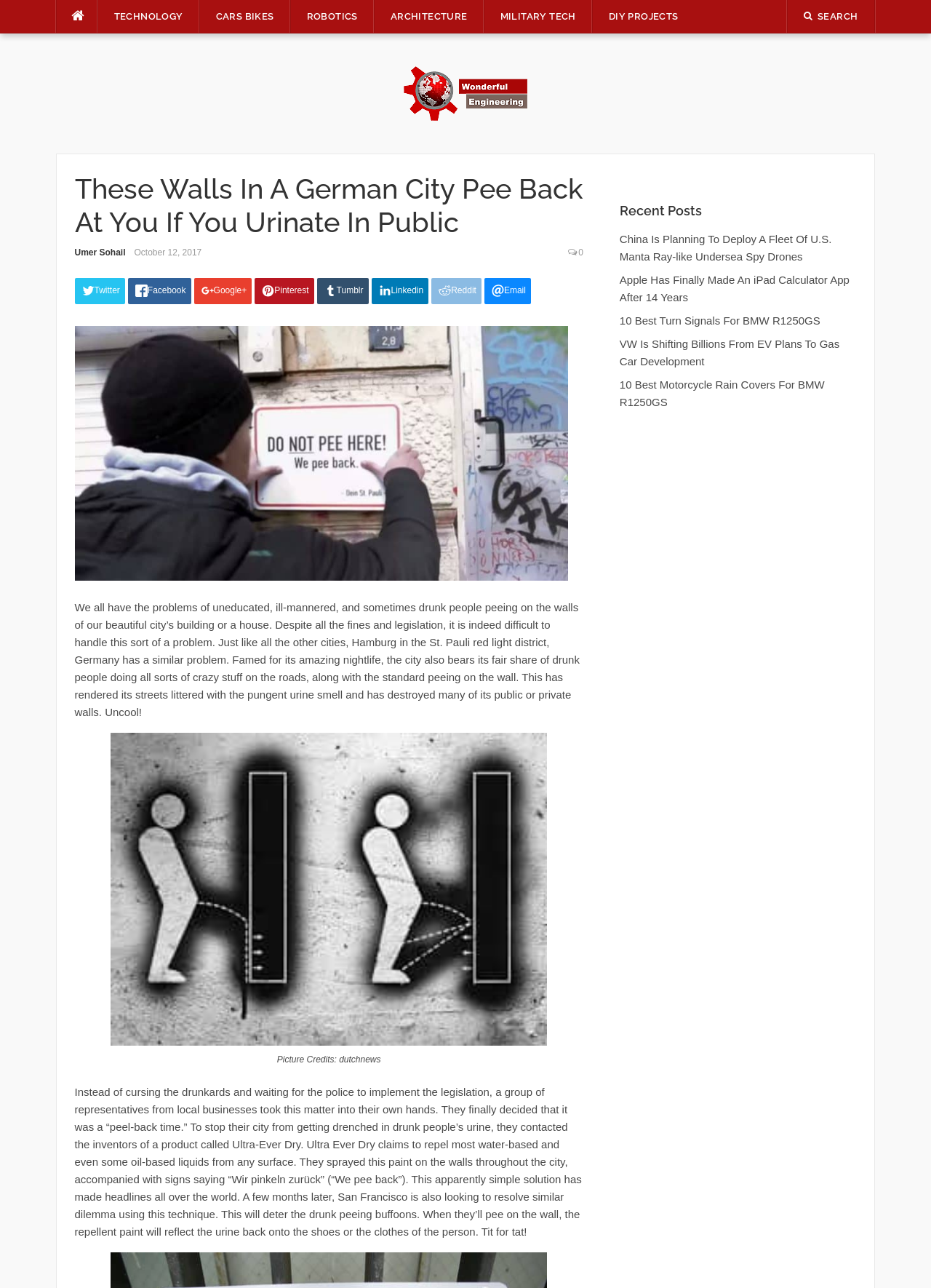Provide the bounding box coordinates, formatted as (top-left x, top-left y, bottom-right x, bottom-right y), with all values being floating point numbers between 0 and 1. Identify the bounding box of the UI element that matches the description: DIY Projects

[0.636, 0.0, 0.746, 0.026]